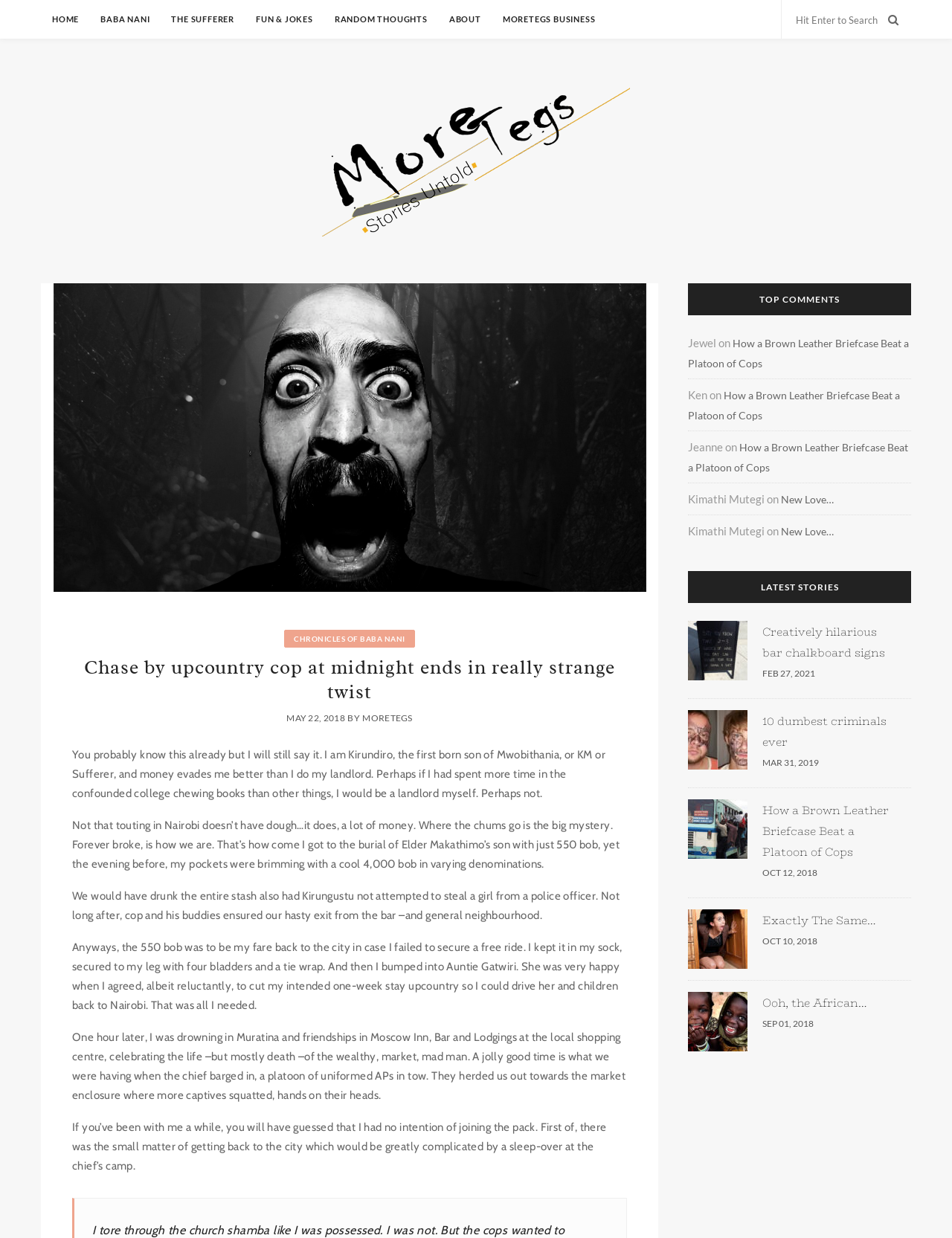Can you determine the main header of this webpage?

Chase by upcountry cop at midnight ends in really strange twist